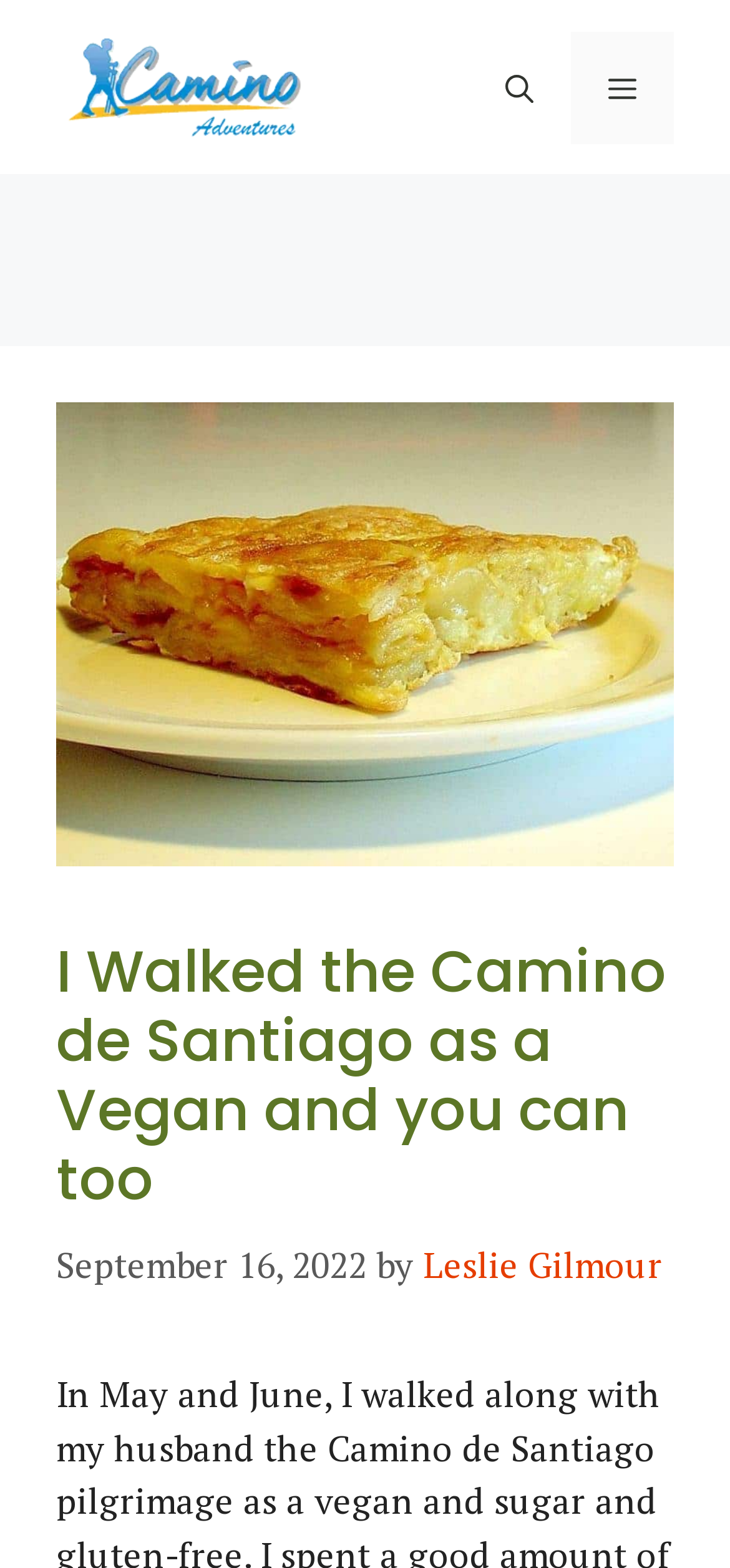Extract the bounding box coordinates for the described element: "Menu". The coordinates should be represented as four float numbers between 0 and 1: [left, top, right, bottom].

[0.782, 0.02, 0.923, 0.091]